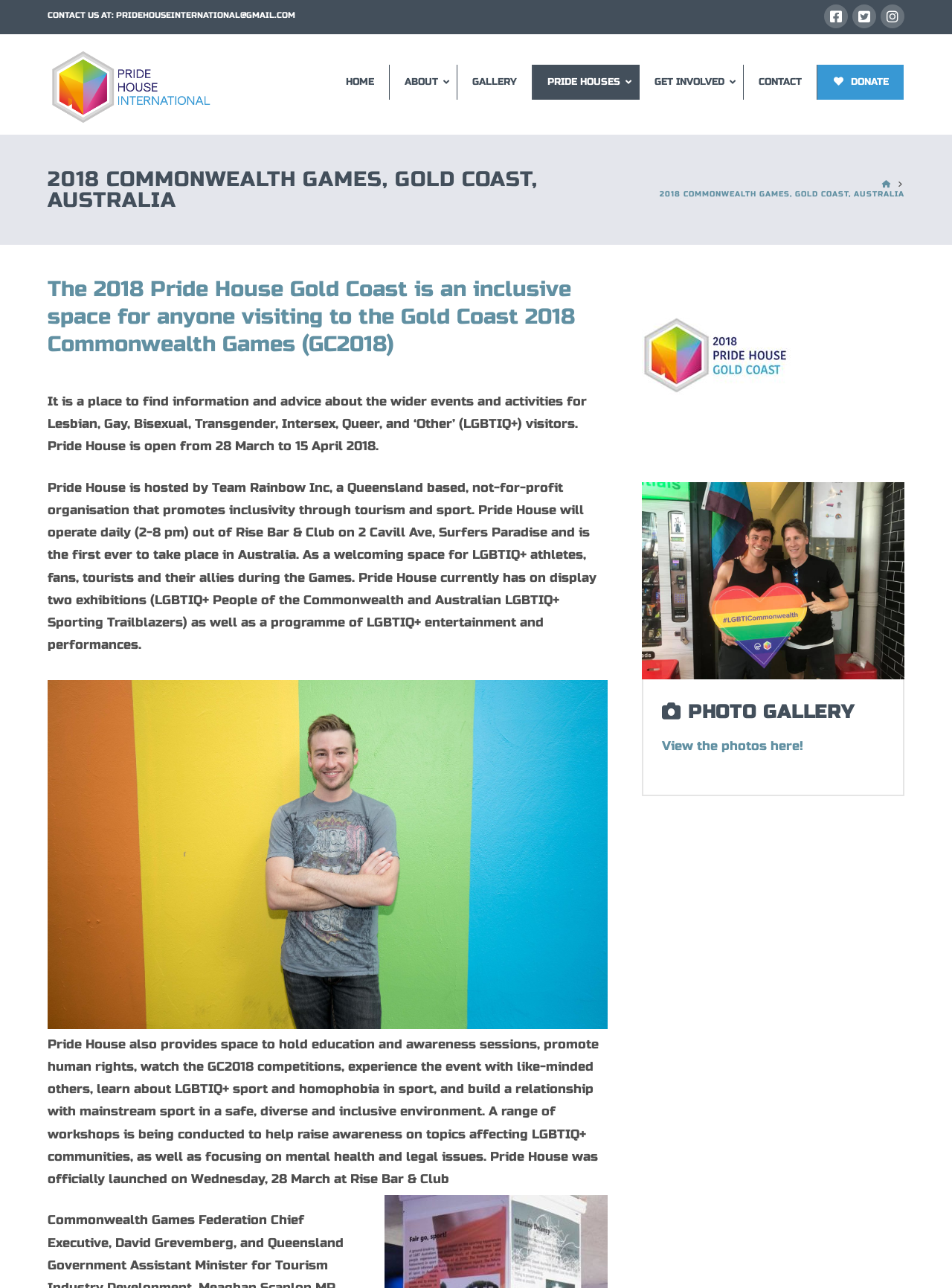Generate a comprehensive description of the webpage content.

The webpage is about Pride House International, specifically its involvement in the 2018 Commonwealth Games in Gold Coast, Australia. At the top, there is a contact section with a "CONTACT US AT" label, followed by an email address and social media links to Facebook, Twitter, and Instagram. 

Below the contact section, there is a logo of Pride House International, which is an image with a link to the organization's homepage. 

The main navigation menu is located below the logo, with links to "HOME", "ABOUT", "GALLERY", "PRIDE HOUSES", "GET INVOLVED", "CONTACT", and "DONATE". 

The main content area is divided into two sections. The left section has a heading that reads "2018 COMMONWEALTH GAMES, GOLD COAST, AUSTRALIA" and a breadcrumb navigation menu below it. The breadcrumb menu shows the current page's location in the website's hierarchy, with links to the homepage and the current page.

The right section of the main content area has a series of paragraphs that provide information about Pride House Gold Coast, an inclusive space for LGBTIQ+ visitors during the 2018 Commonwealth Games. The text explains the purpose and activities of Pride House, including exhibitions, entertainment, and education sessions.

There are two images in the main content area, one above the other, with a horizontal separator in between. The images are not described, but they are likely related to Pride House or the Commonwealth Games. 

Below the images, there is a "PHOTO GALLERY" heading, followed by a link to view more photos. 

At the very bottom of the page, there is a "Back to Top" link that allows users to quickly return to the top of the page.